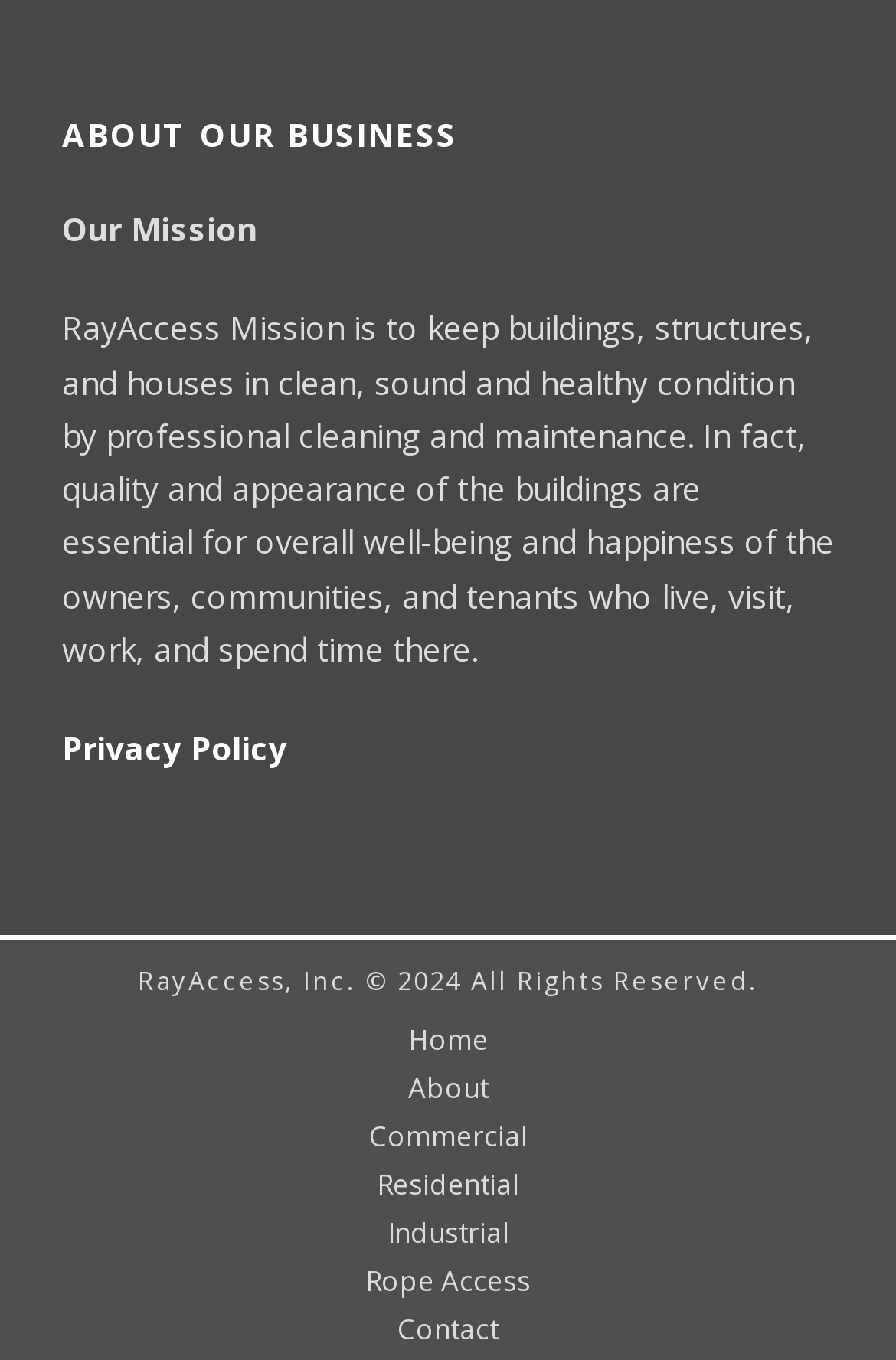Identify the bounding box coordinates of the clickable section necessary to follow the following instruction: "learn about our mission". The coordinates should be presented as four float numbers from 0 to 1, i.e., [left, top, right, bottom].

[0.069, 0.152, 0.287, 0.185]